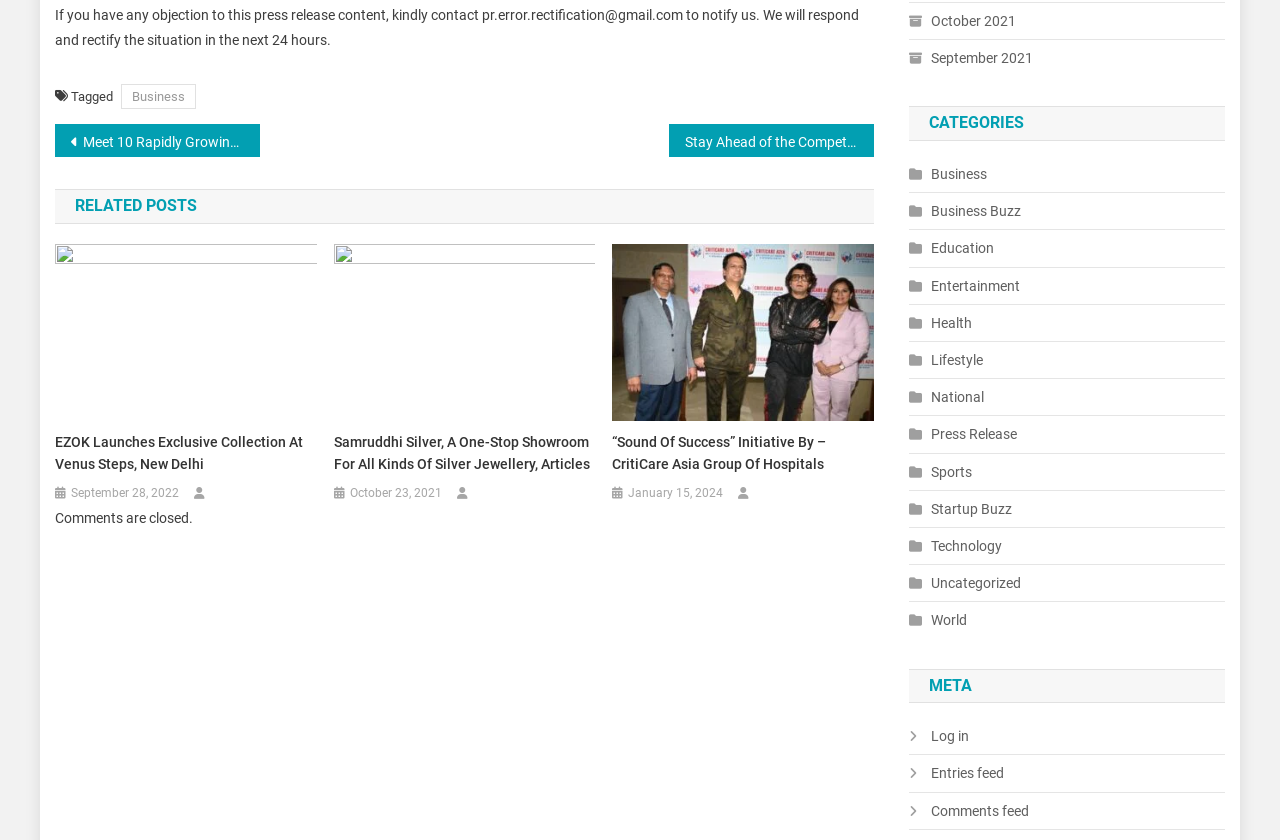What is the purpose of the email address provided?
Please use the image to provide an in-depth answer to the question.

The email address 'pr.error.rectification@gmail.com' is provided at the top of the webpage, and it is mentioned that if anyone has any objection to the press release content, they can contact this email address to notify and rectify the situation within 24 hours.